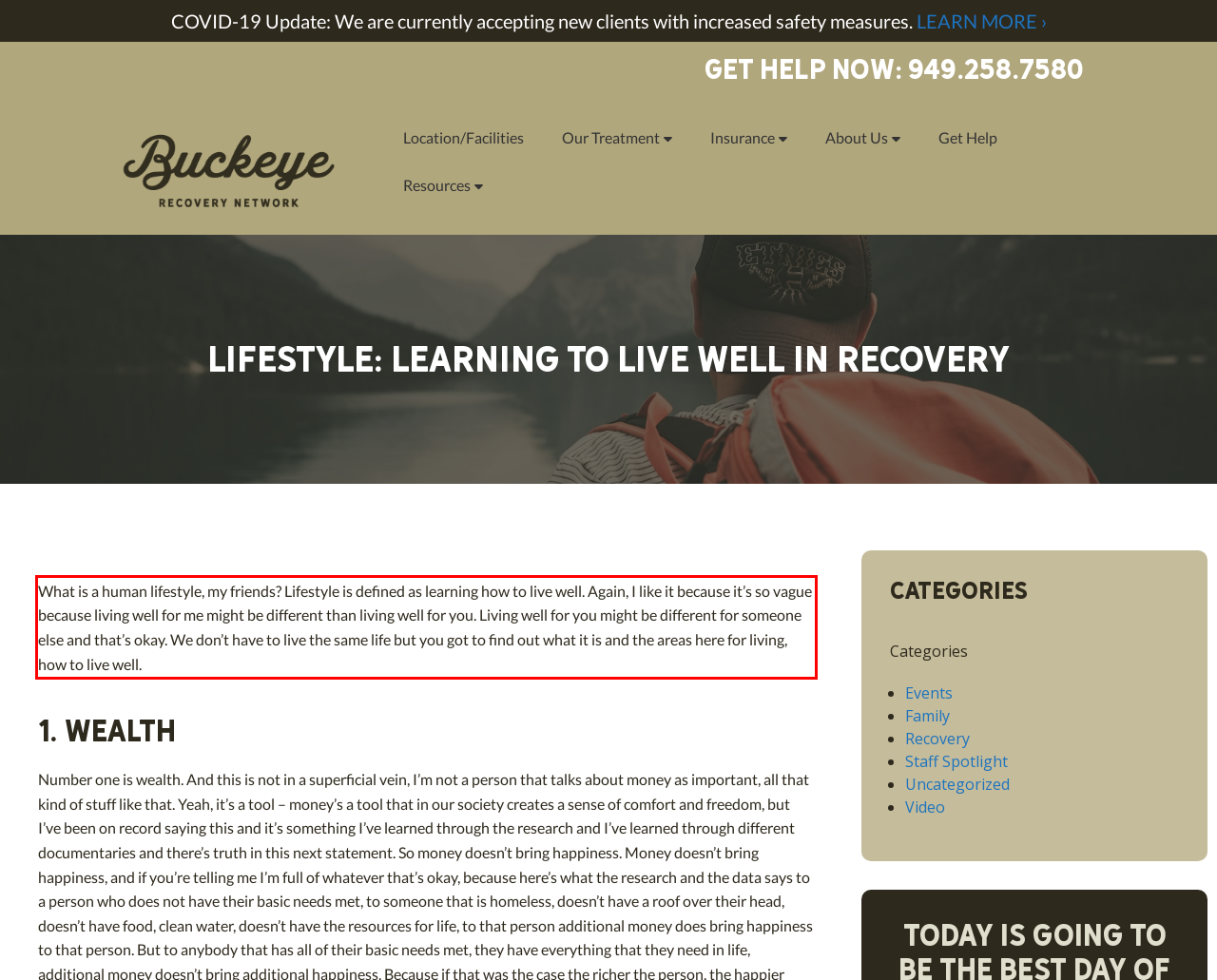Please analyze the provided webpage screenshot and perform OCR to extract the text content from the red rectangle bounding box.

What is a human lifestyle, my friends? Lifestyle is defined as learning how to live well. Again, I like it because it’s so vague because living well for me might be different than living well for you. Living well for you might be different for someone else and that’s okay. We don’t have to live the same life but you got to find out what it is and the areas here for living, how to live well.